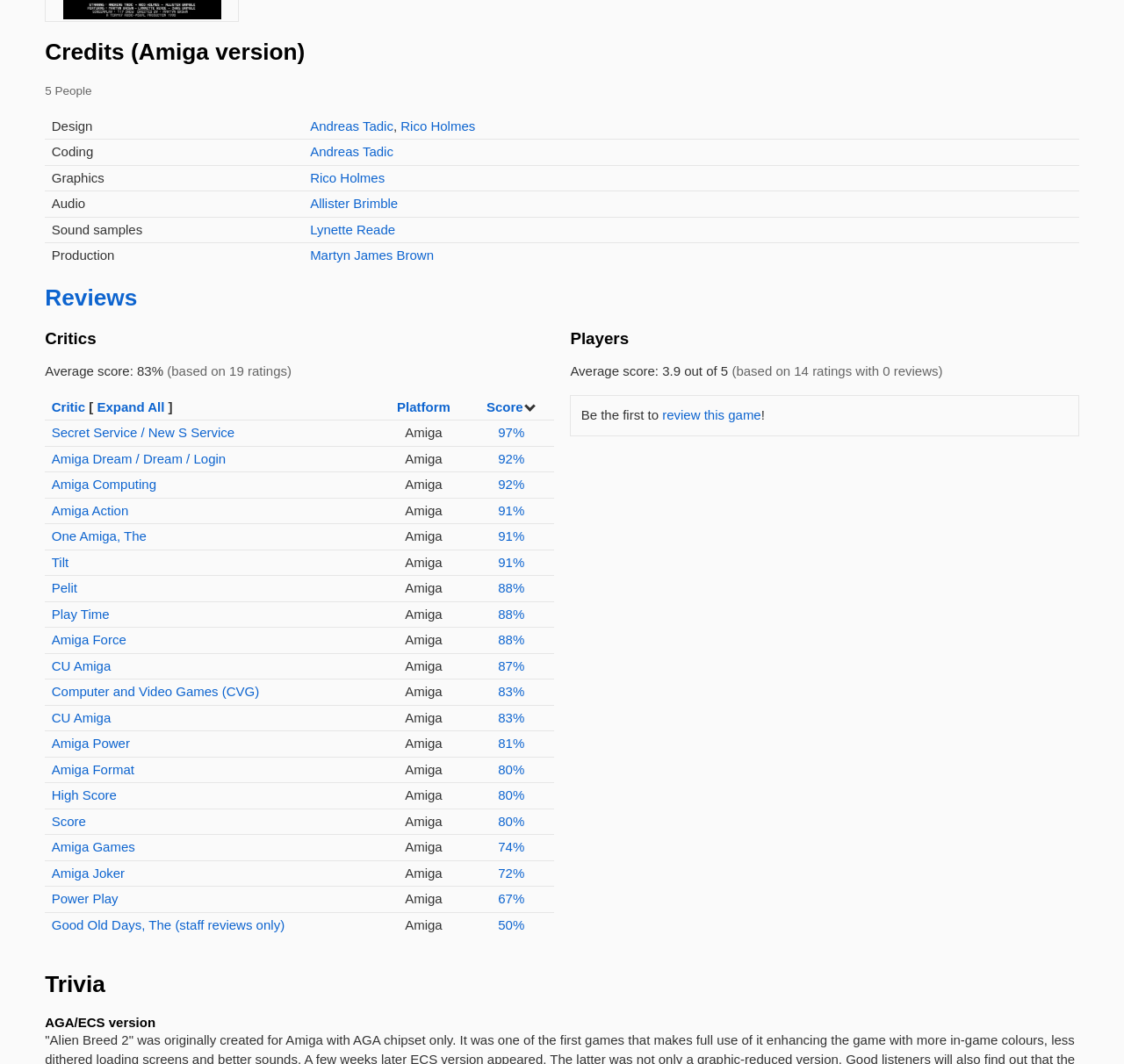What is the platform of the critic 'Secret Service / New S Service'?
Please respond to the question with a detailed and informative answer.

The platform of the critic 'Secret Service / New S Service' is Amiga, which is indicated in the grid cell element in the critics table.